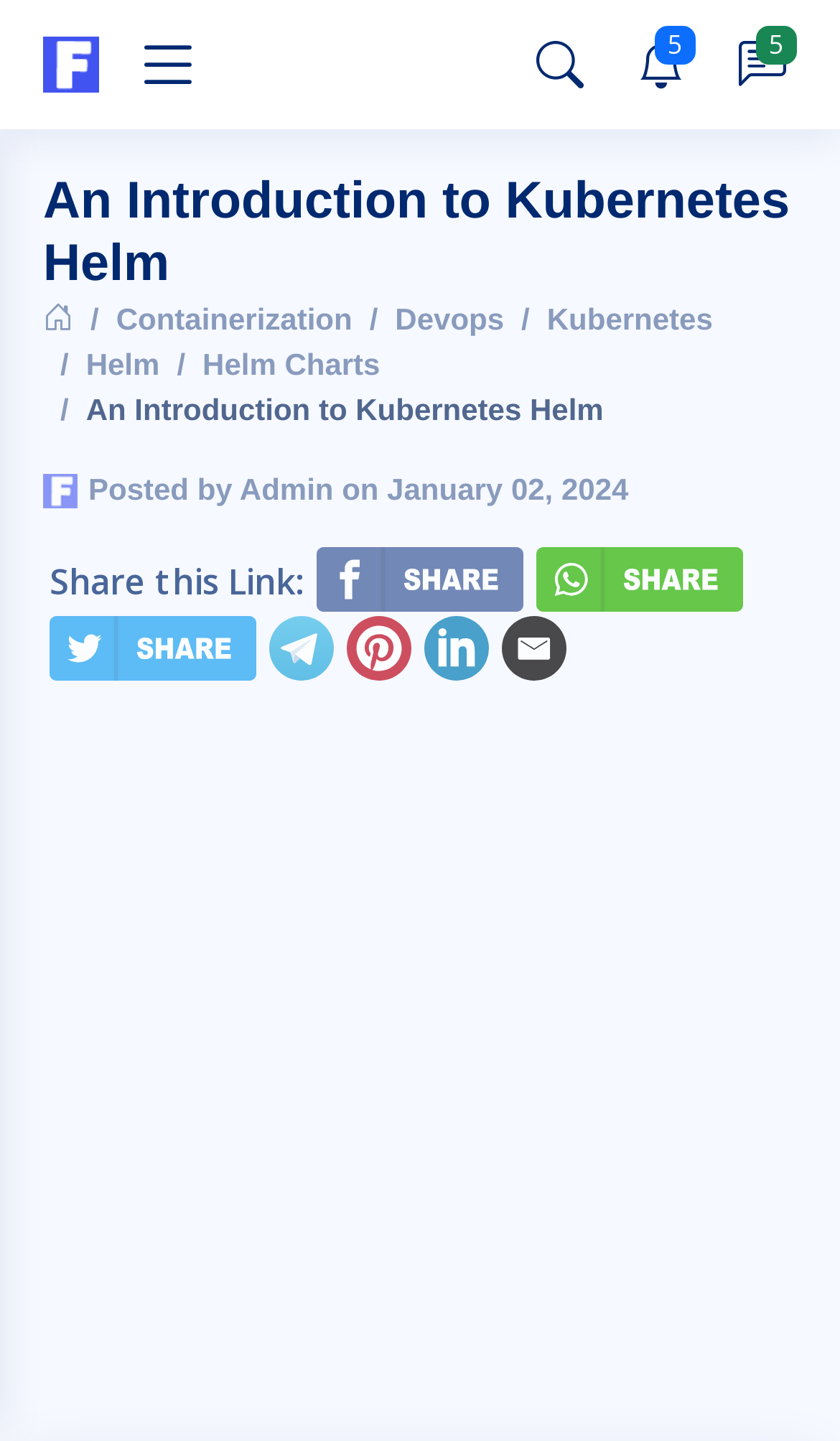Give the bounding box coordinates for the element described by: "Helm Charts".

[0.241, 0.24, 0.453, 0.264]